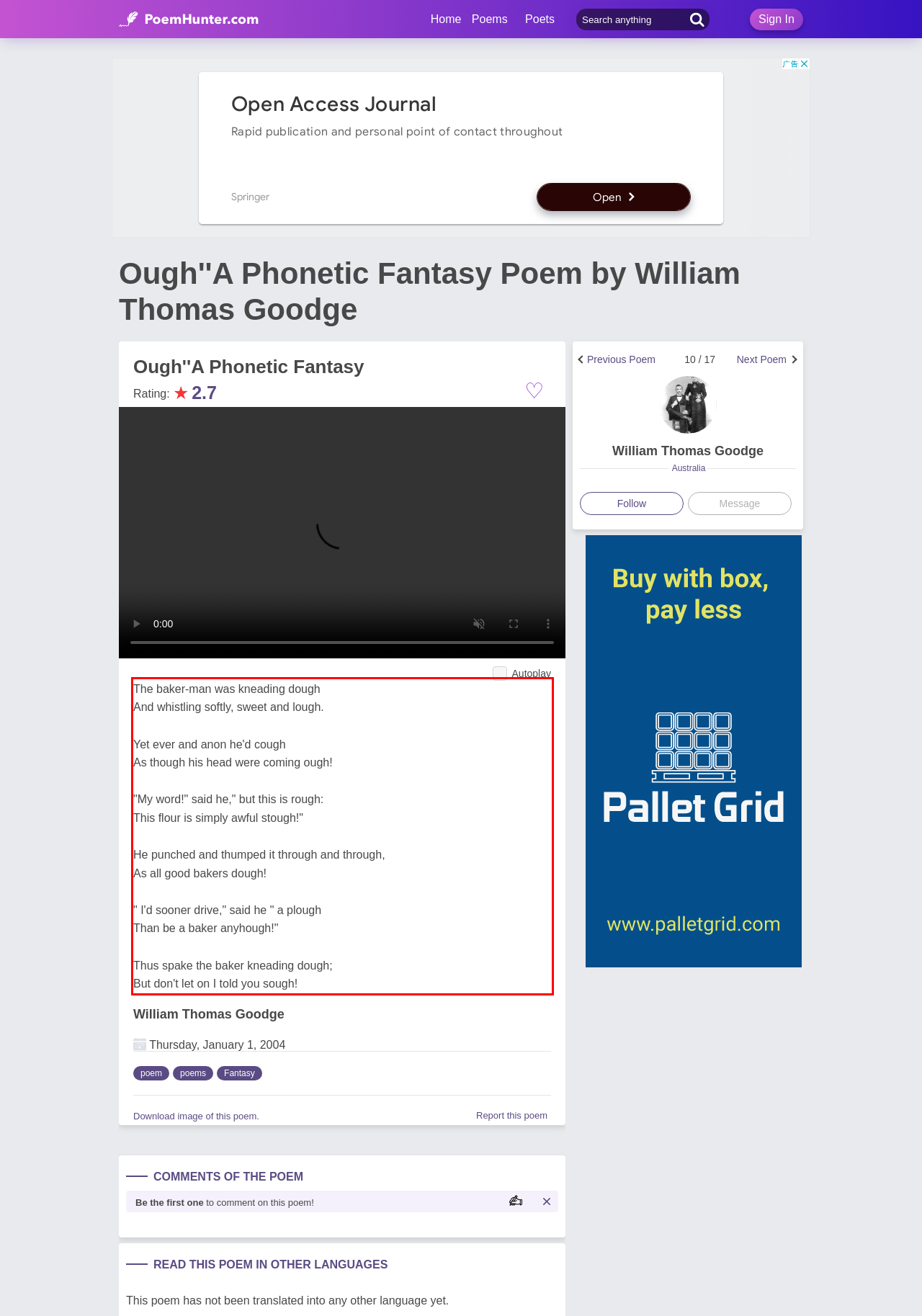Locate the red bounding box in the provided webpage screenshot and use OCR to determine the text content inside it.

The baker-man was kneading dough And whistling softly, sweet and lough. Yet ever and anon he'd cough As though his head were coming ough! "My word!" said he," but this is rough: This flour is simply awful stough!" He punched and thumped it through and through, As all good bakers dough! " I'd sooner drive," said he " a plough Than be a baker anyhough!" Thus spake the baker kneading dough; But don't let on I told you sough!